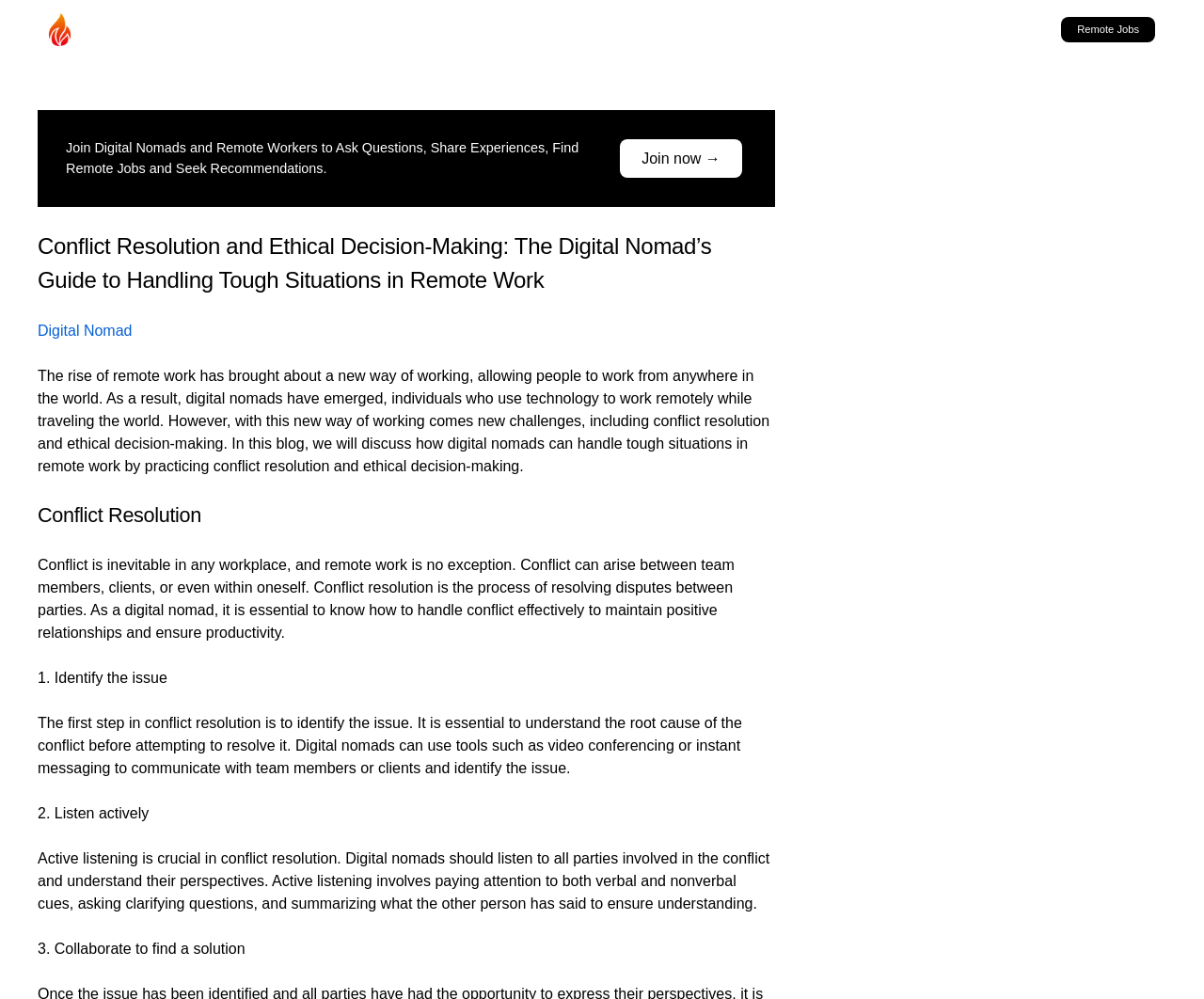What is the purpose of active listening in conflict resolution?
Please provide a single word or phrase as your answer based on the image.

Understand perspectives